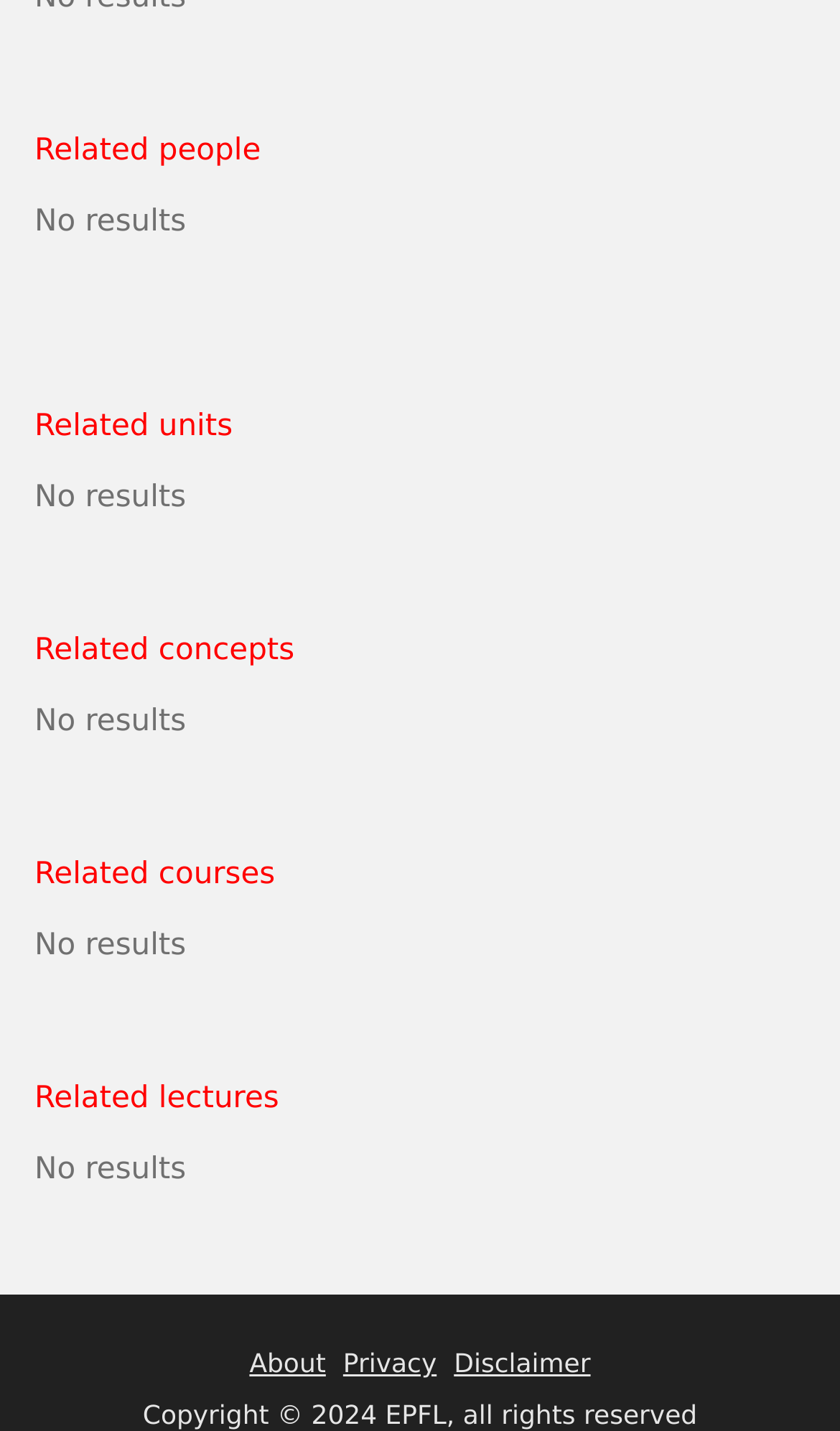Respond concisely with one word or phrase to the following query:
What are the categories of related items?

People, units, concepts, courses, lectures